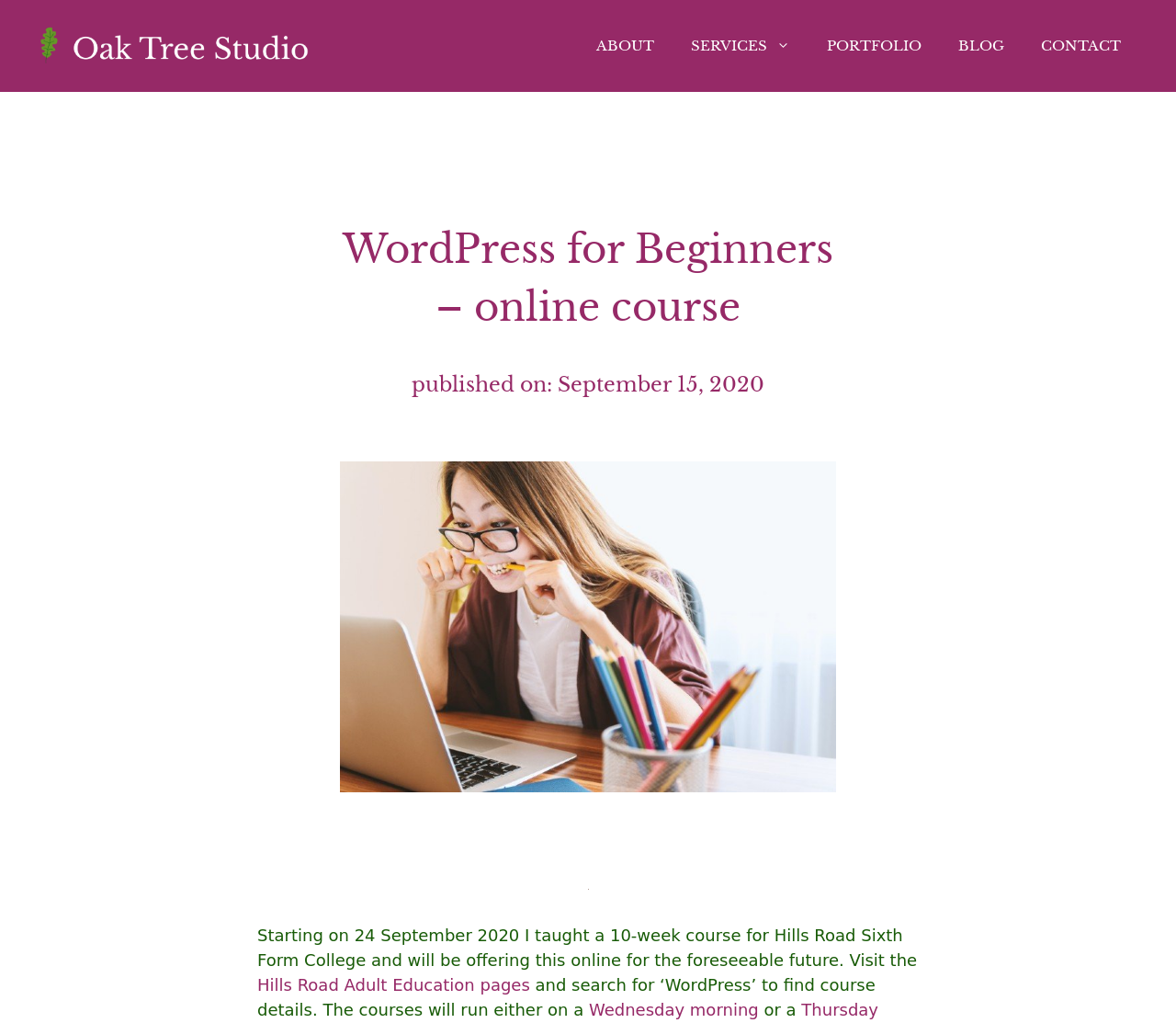Bounding box coordinates are specified in the format (top-left x, top-left y, bottom-right x, bottom-right y). All values are floating point numbers bounded between 0 and 1. Please provide the bounding box coordinate of the region this sentence describes: Contact OS/2 e-Zine!

None